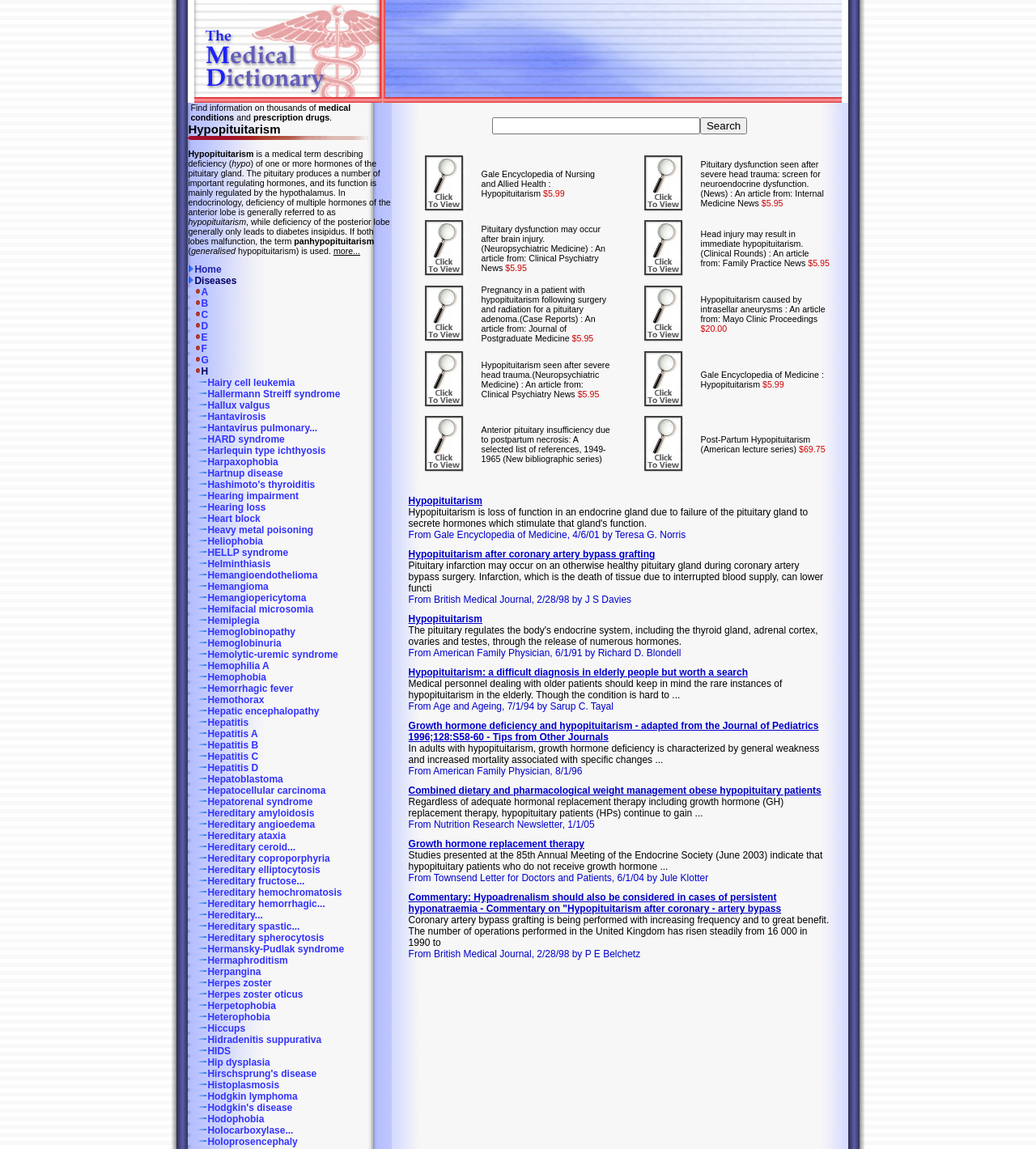Please give the bounding box coordinates of the area that should be clicked to fulfill the following instruction: "Click on the 'Hashimoto's thyroiditis' link". The coordinates should be in the format of four float numbers from 0 to 1, i.e., [left, top, right, bottom].

[0.182, 0.417, 0.304, 0.427]